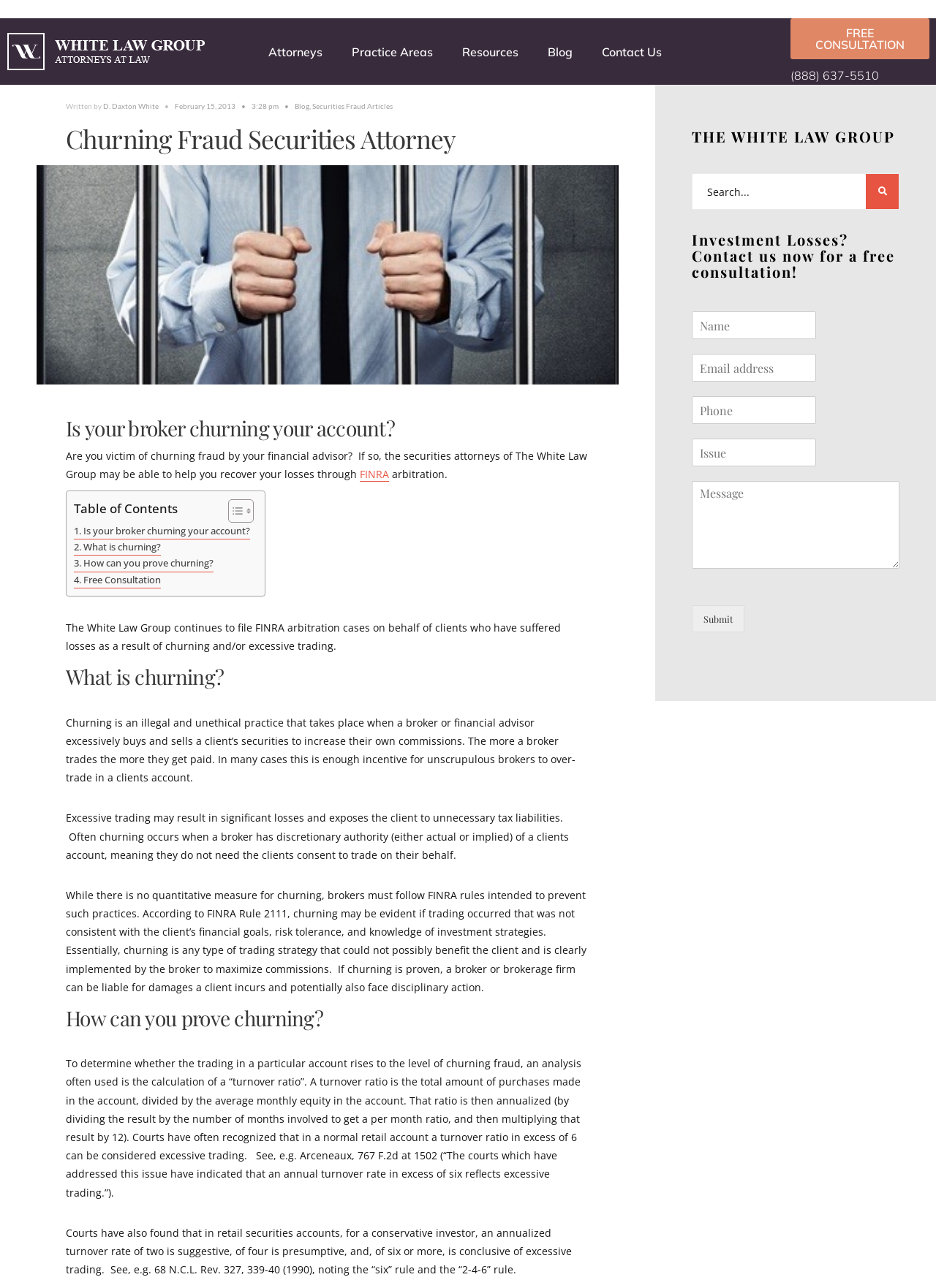What is the name of the law group that can help with churning fraud cases?
Please respond to the question thoroughly and include all relevant details.

I found the name of the law group by looking at the top-center of the webpage, where it says 'THE WHITE LAW GROUP' in a heading.